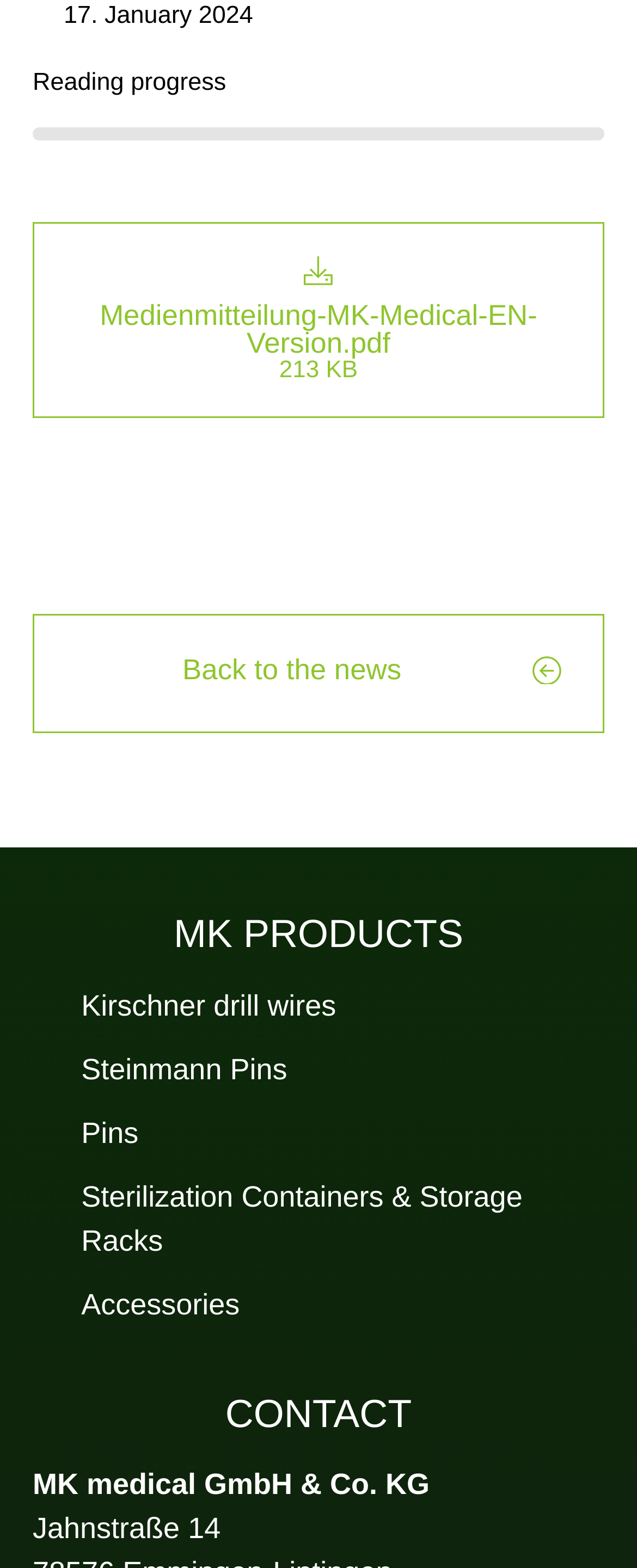Answer in one word or a short phrase: 
What is the phone number?

+49 7465 32601-0